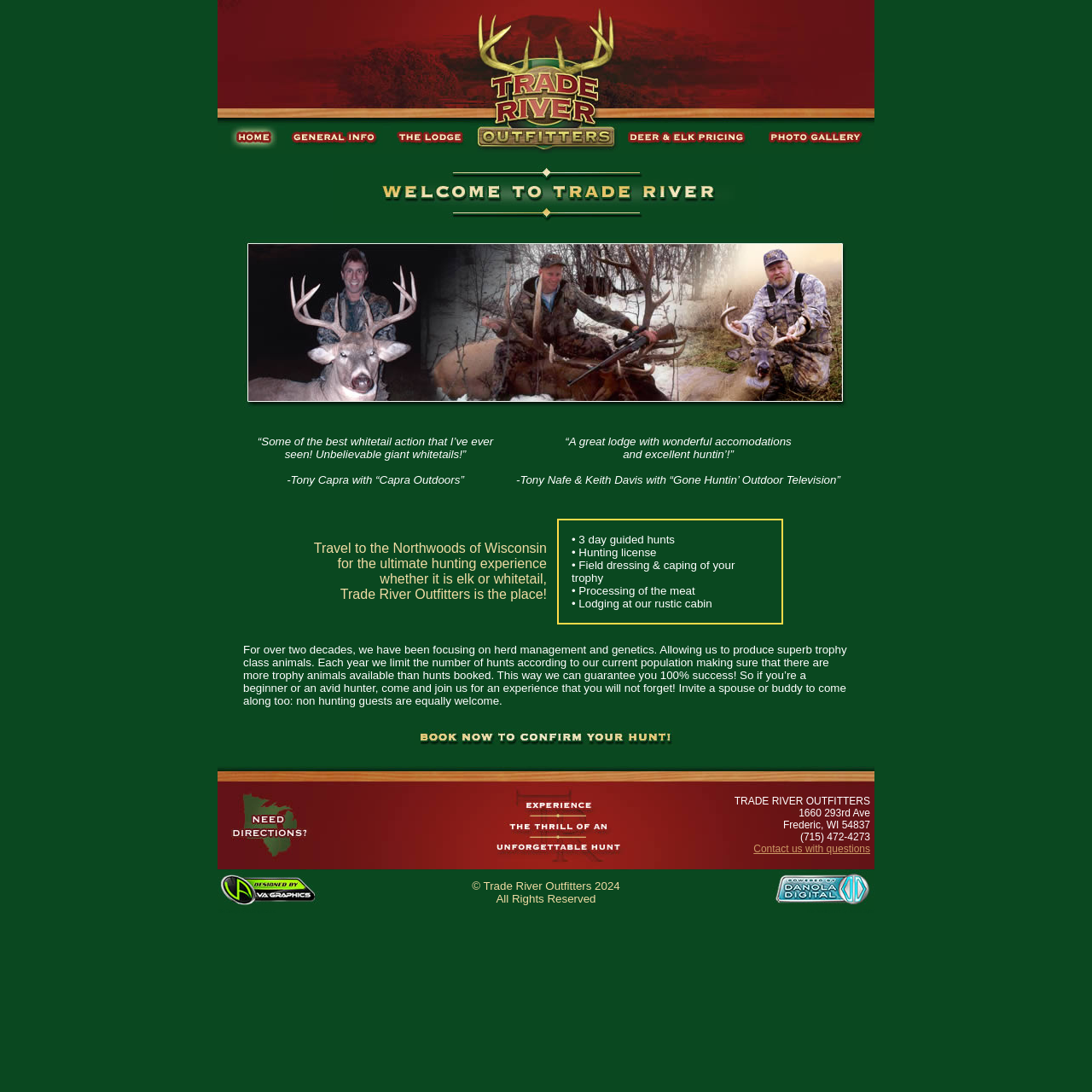Specify the bounding box coordinates of the area to click in order to follow the given instruction: "View the image of a hunting cabin."

[0.305, 0.151, 0.695, 0.205]